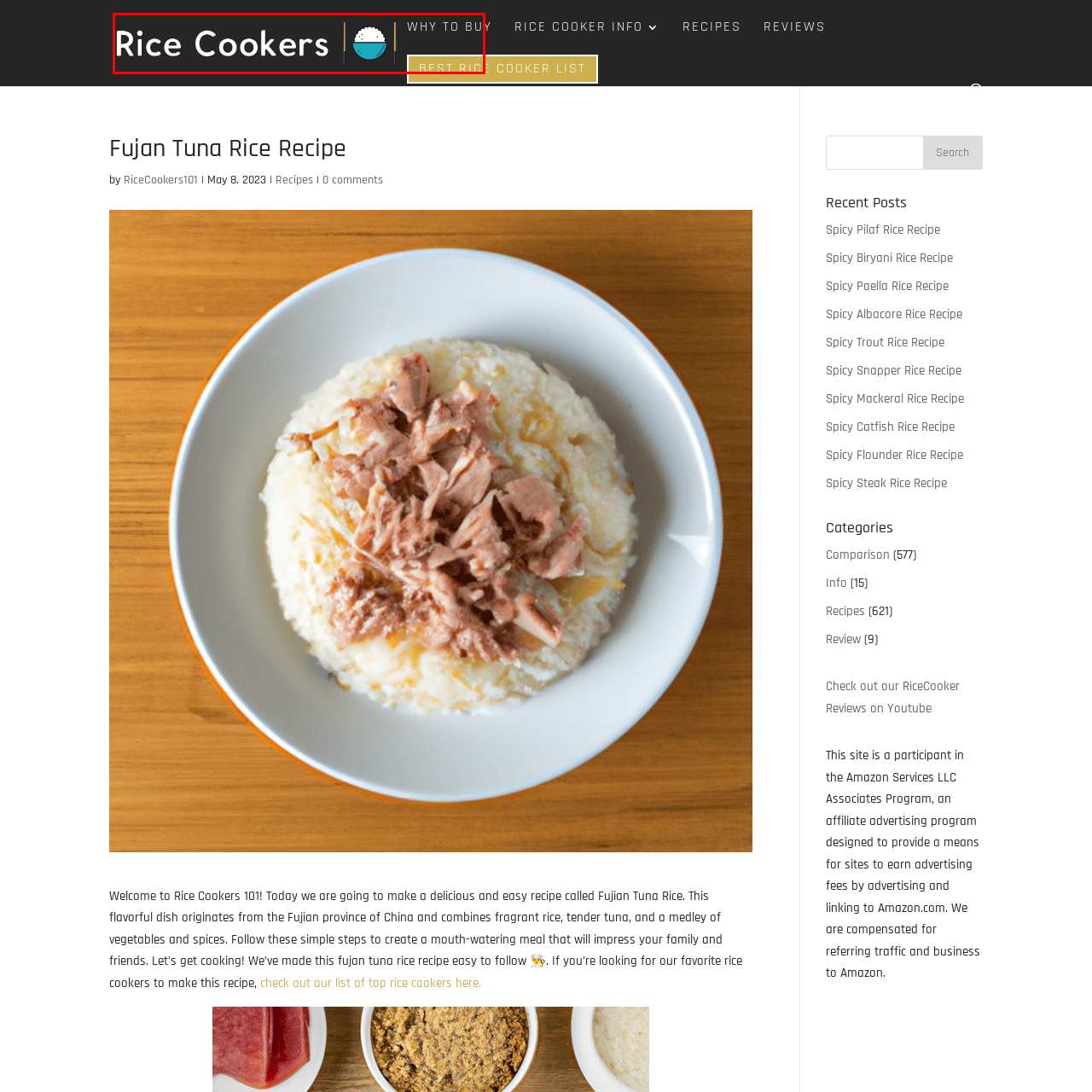Elaborate on all the details and elements present in the red-outlined area of the image.

The image prominently displays the logo for "Rice Cookers 101," featuring a stylized bowl of rice, underscoring the website's focus on rice cooker-related content. The logo is set against a sleek, minimalist backdrop, emphasizing clarity and modern design. The color palette combines crisp white text with a striking teal and a hint of gold, creating visual appeal. This serves as a welcoming introduction to the website, which aims to guide users through various rice cooker reviews, recipes, and buying advice, positioning itself as a valuable resource for both novice and experienced cooks.